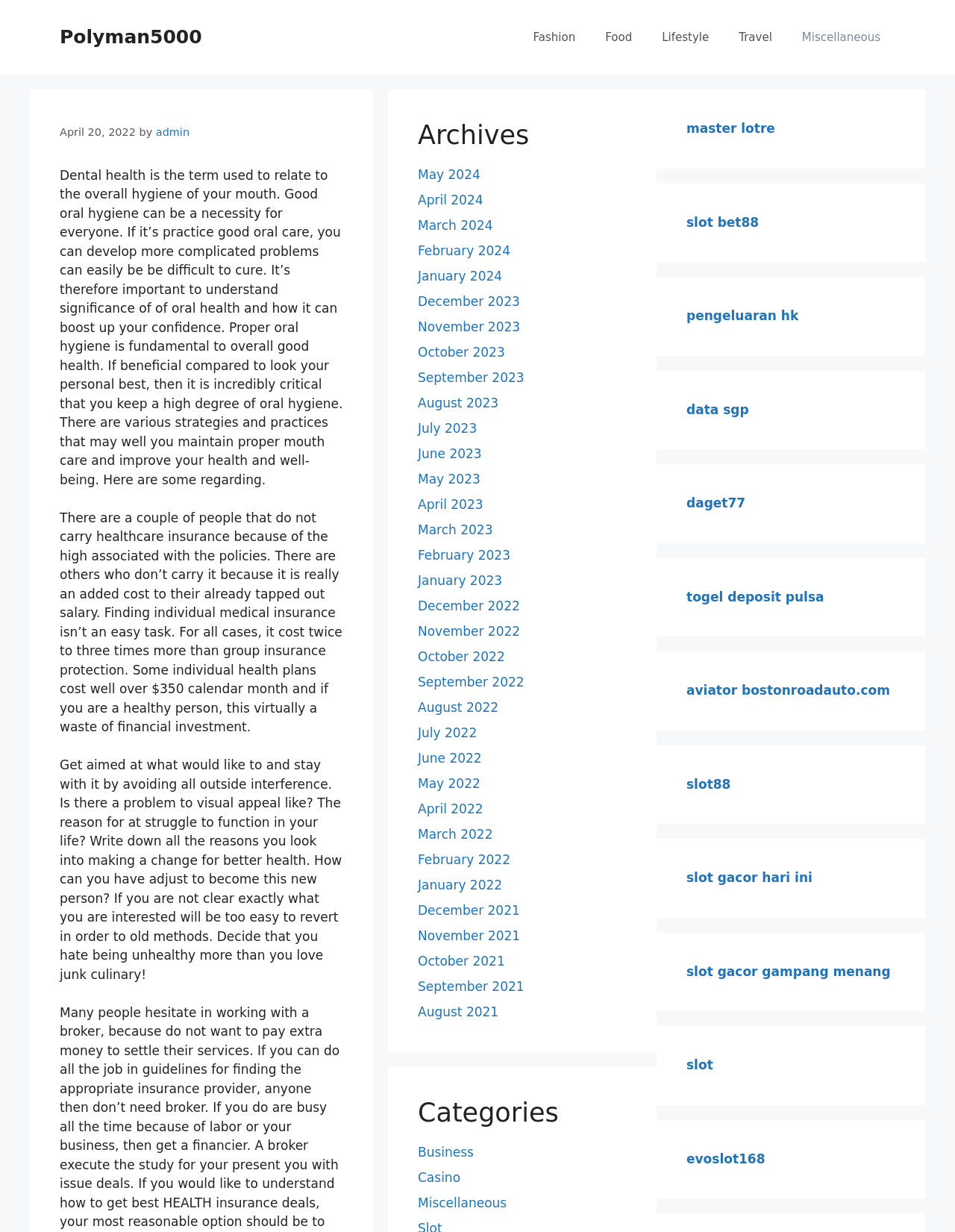Please specify the bounding box coordinates of the region to click in order to perform the following instruction: "Click on the Miscellaneous category".

[0.438, 0.97, 0.531, 0.982]